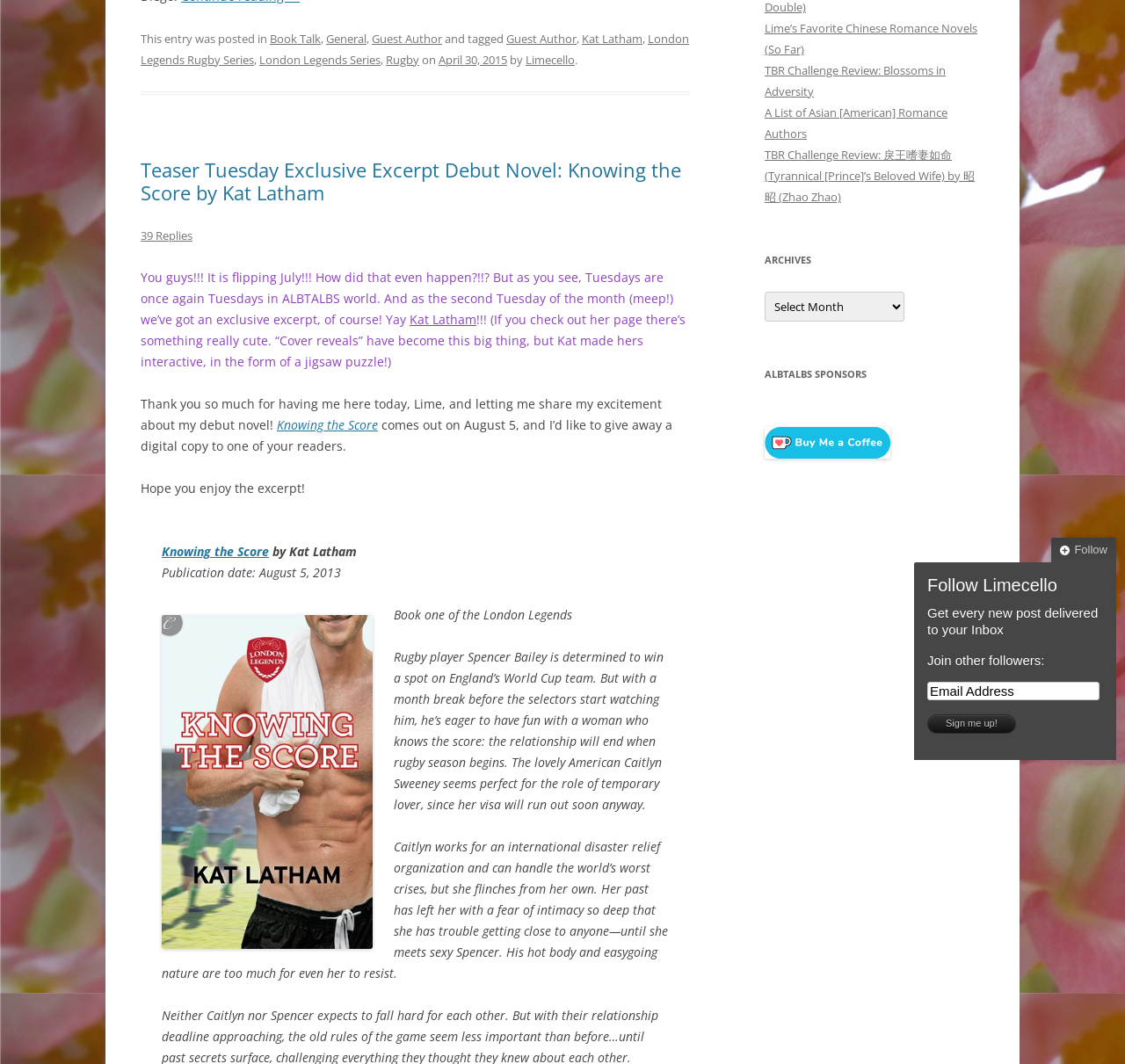Please provide the bounding box coordinates in the format (top-left x, top-left y, bottom-right x, bottom-right y). Remember, all values are floating point numbers between 0 and 1. What is the bounding box coordinate of the region described as: Knowing the Score

[0.144, 0.511, 0.239, 0.526]